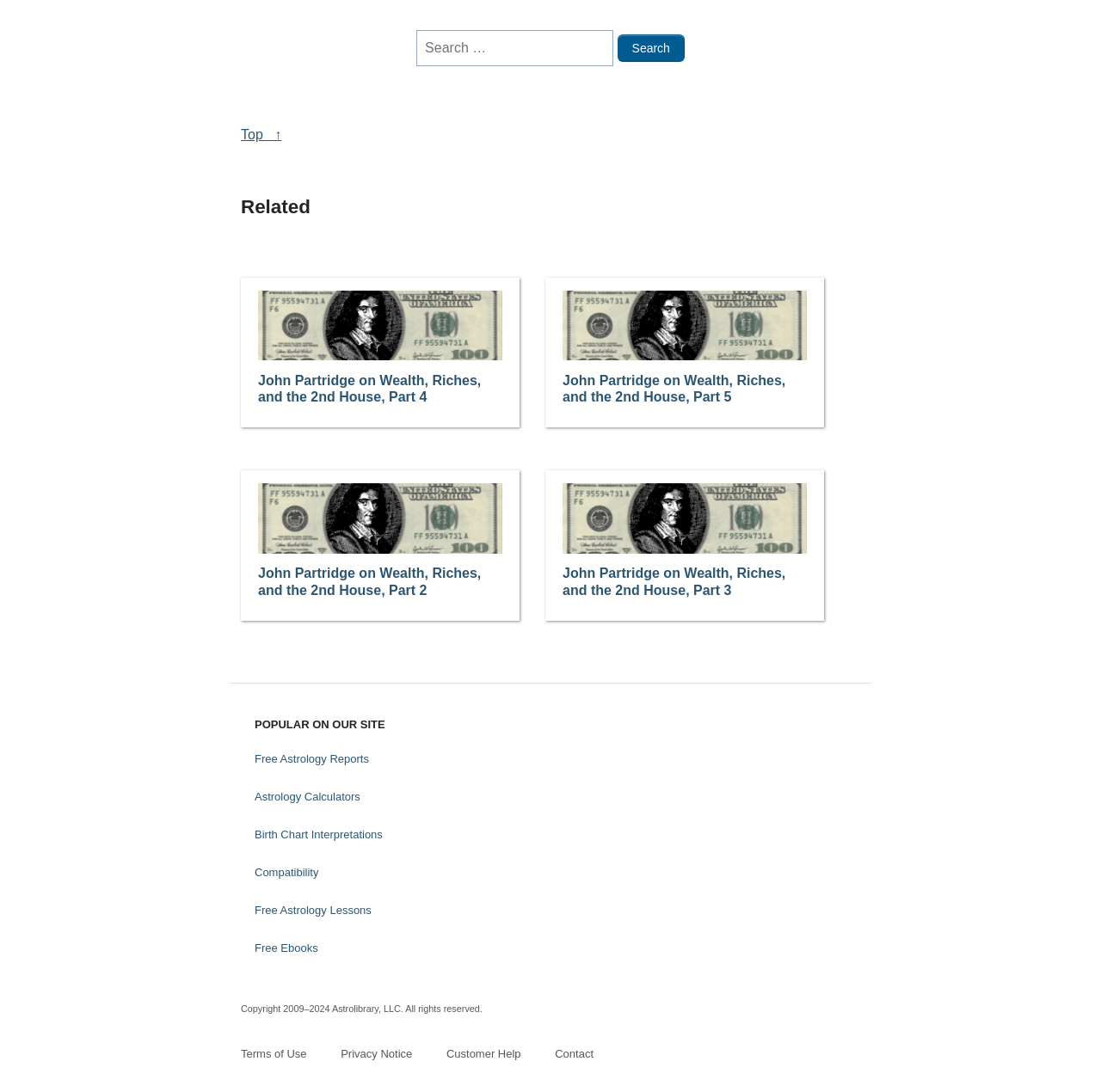Identify the bounding box for the described UI element: "Compatibility".

[0.225, 0.787, 0.296, 0.811]